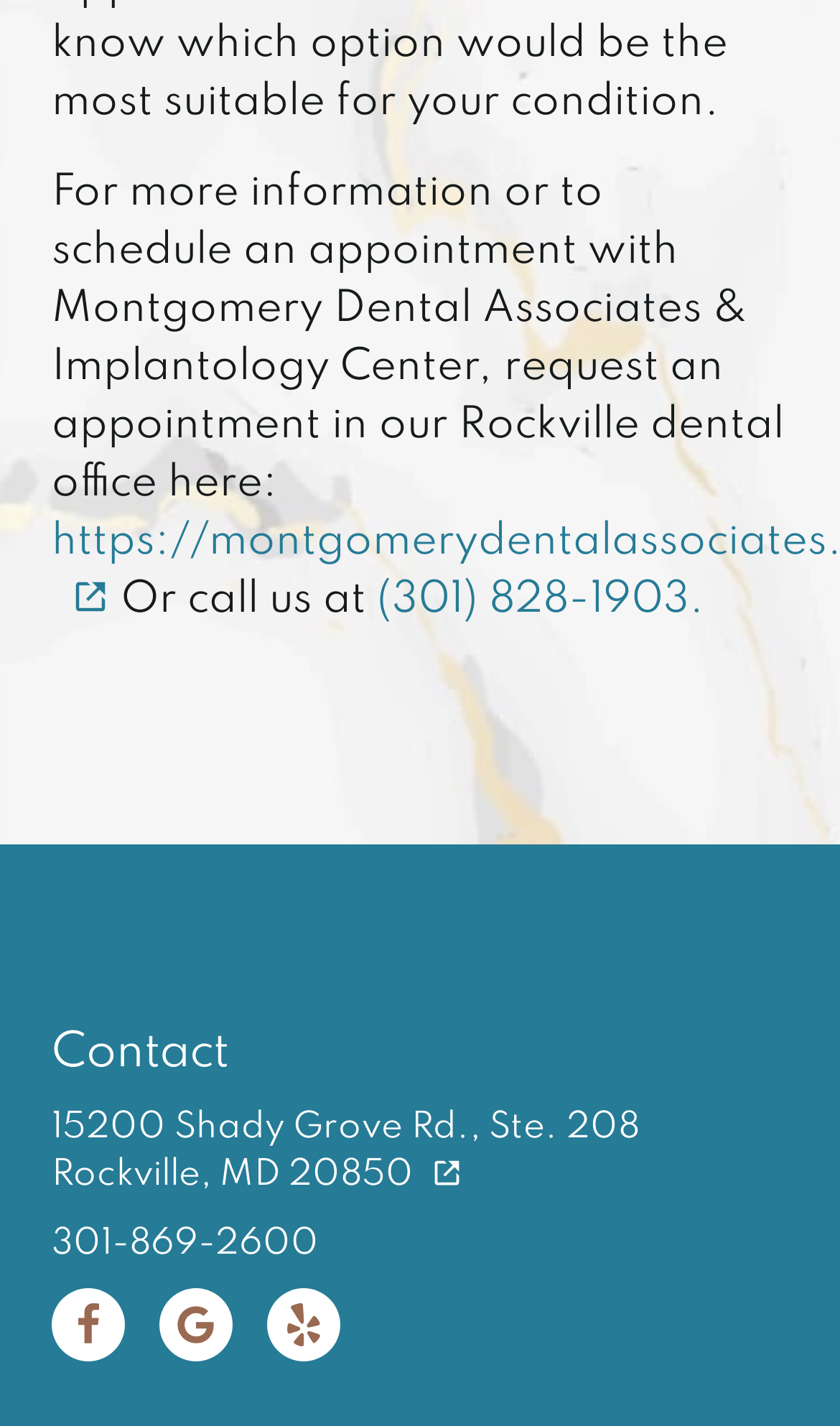What is the purpose of the 'Request an appointment' link?
Look at the image and provide a short answer using one word or a phrase.

To schedule an appointment